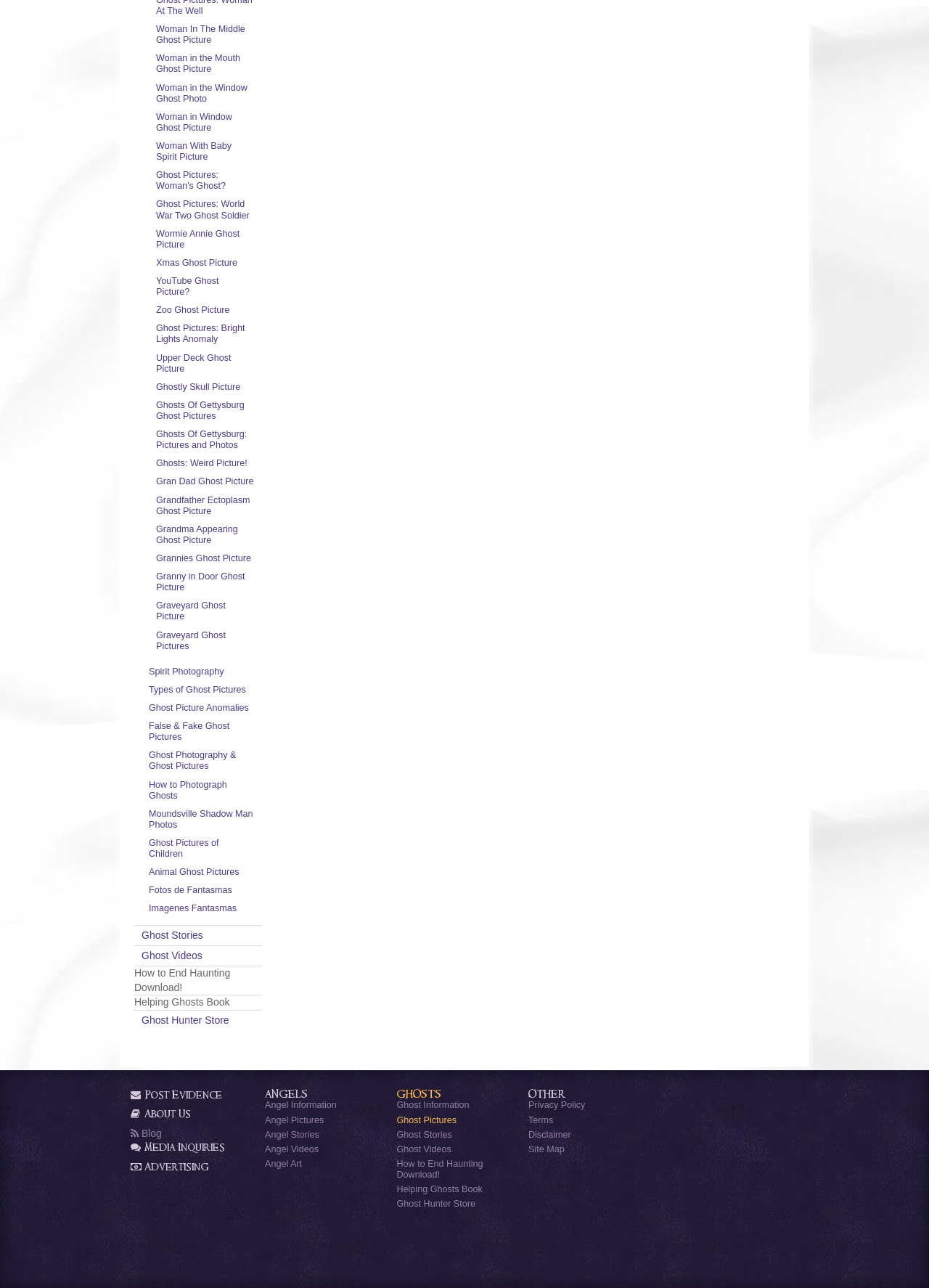Determine the bounding box coordinates of the region that needs to be clicked to achieve the task: "Check 'Privacy Policy'".

[0.569, 0.854, 0.63, 0.862]